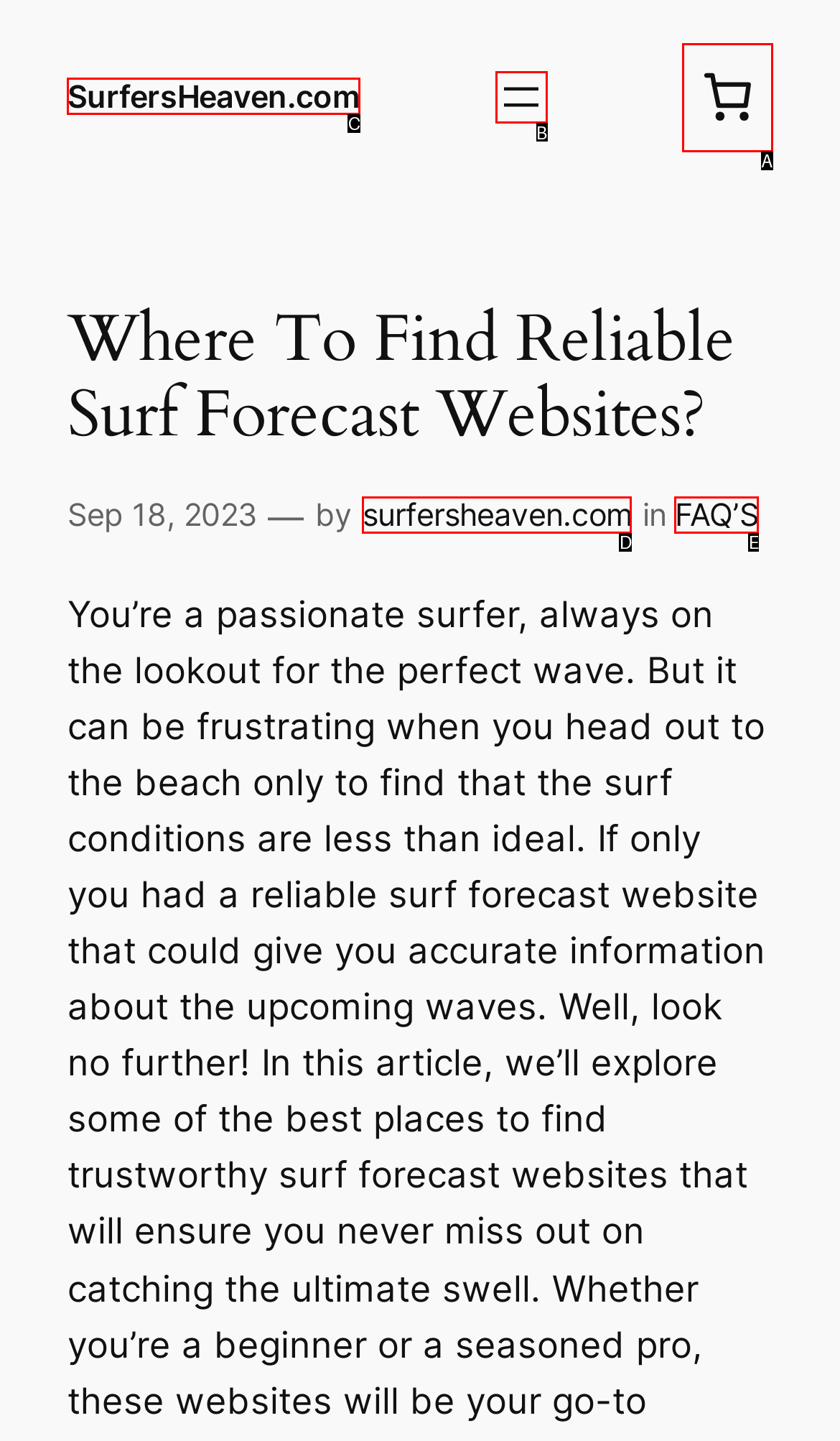Given the element description: surfersheaven.com, choose the HTML element that aligns with it. Indicate your choice with the corresponding letter.

D